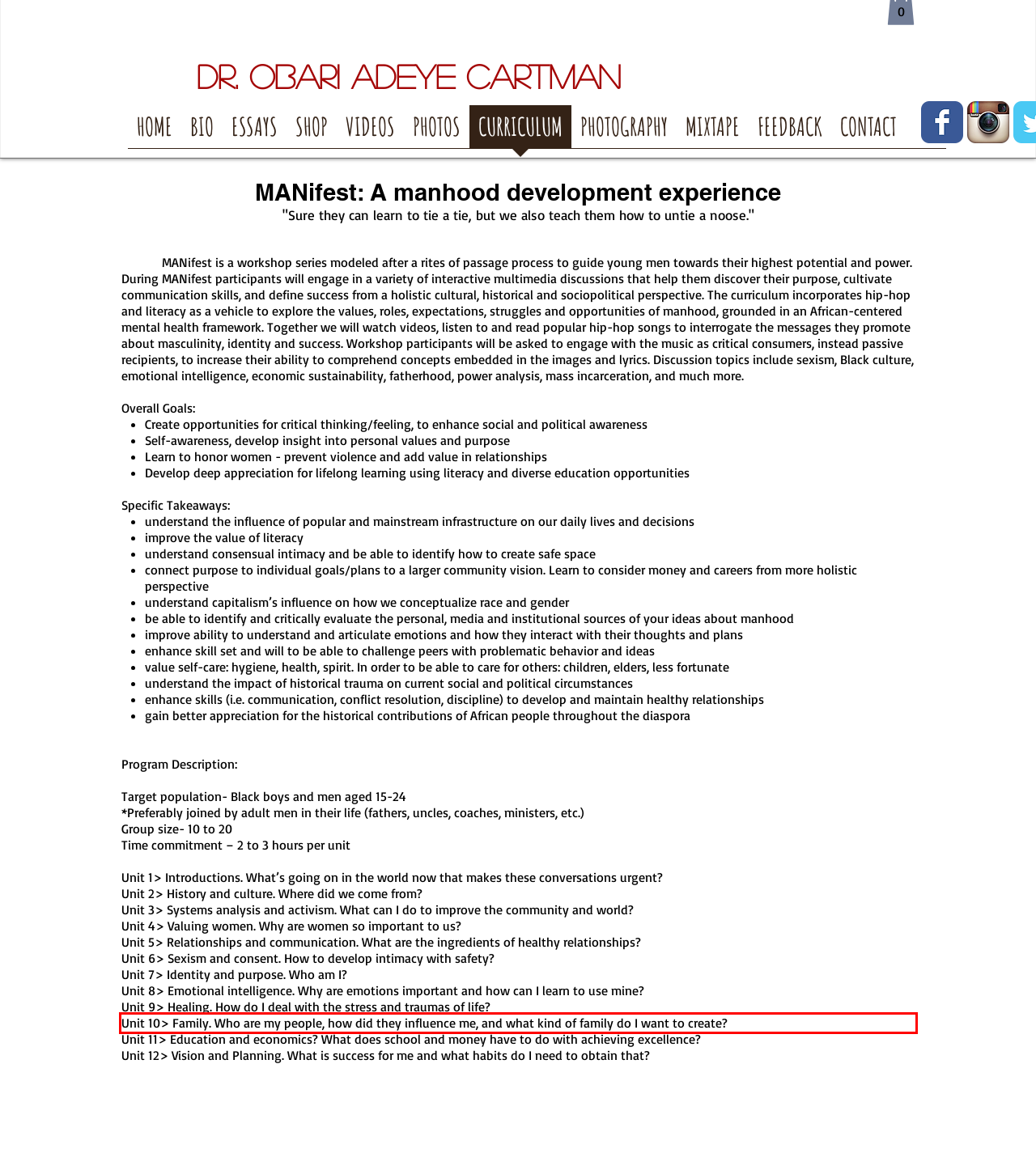You are given a webpage screenshot with a red bounding box around a UI element. Extract and generate the text inside this red bounding box.

Unit 10> Family. Who are my people, how did they influence me, and what kind of family do I want to create?